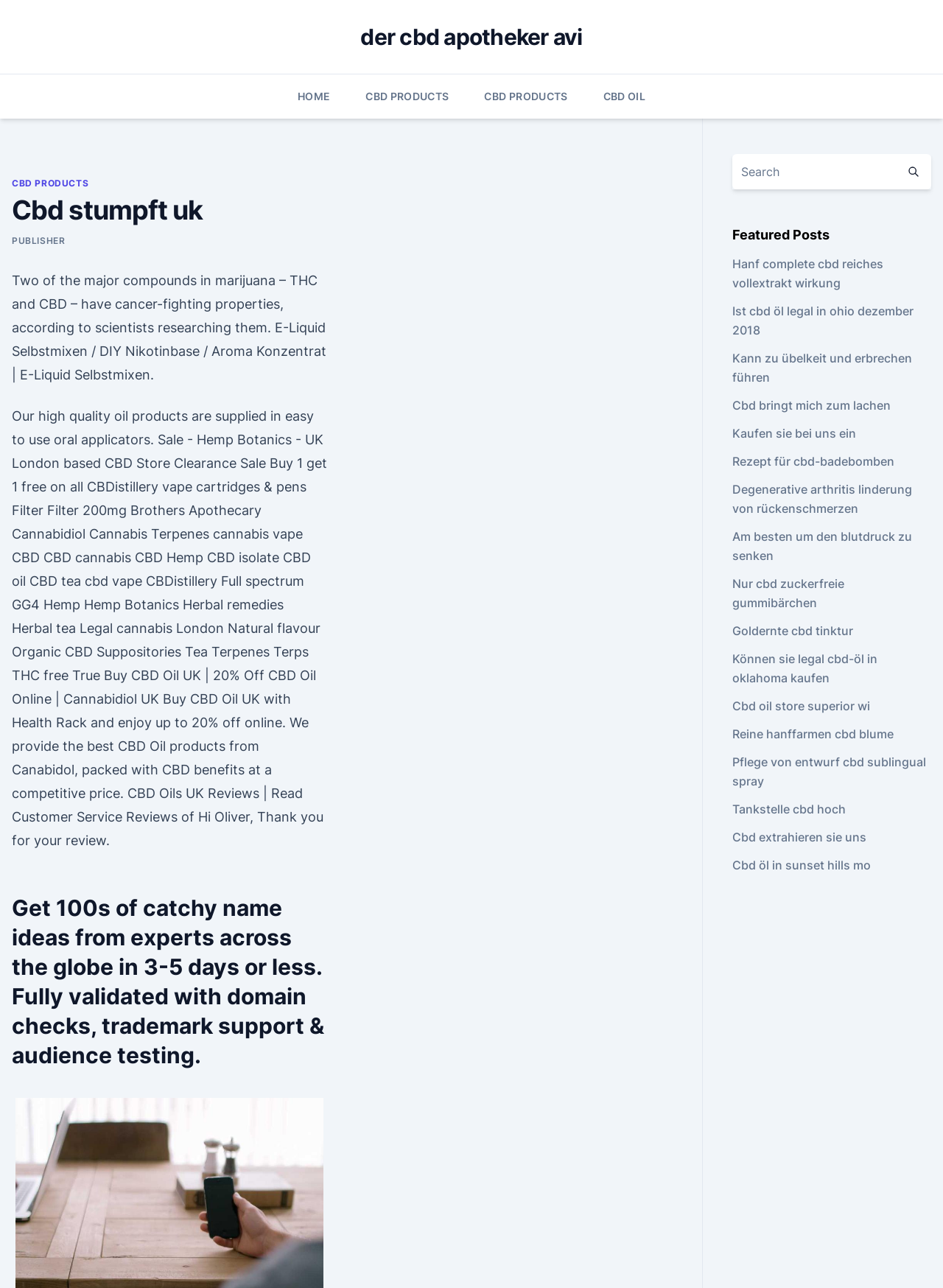Please identify the bounding box coordinates of the clickable area that will fulfill the following instruction: "Click the 'CBD OIL' link". The coordinates should be in the format of four float numbers between 0 and 1, i.e., [left, top, right, bottom].

[0.64, 0.058, 0.684, 0.092]